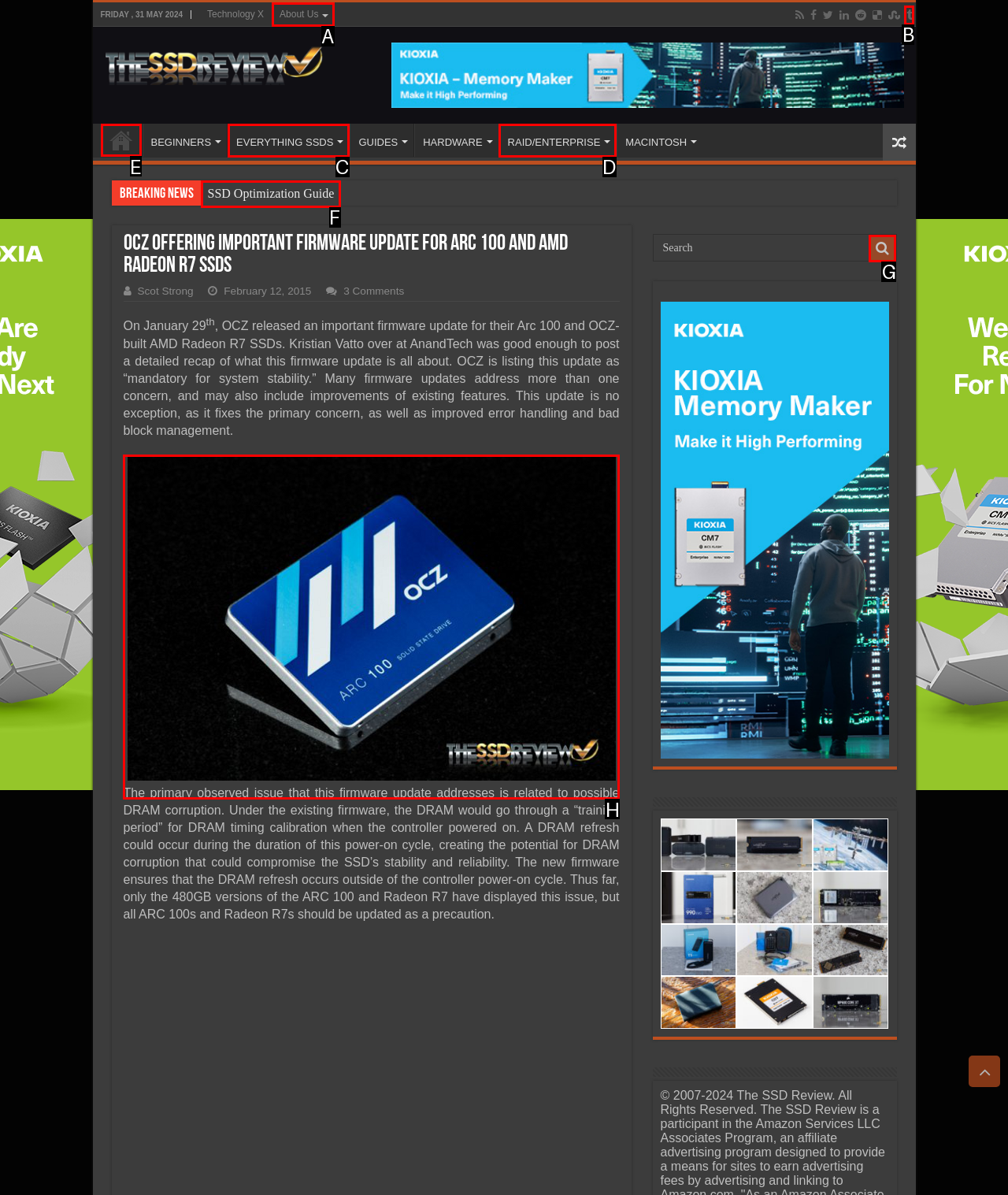Tell me which UI element to click to fulfill the given task: Click on the 'HOME' link. Respond with the letter of the correct option directly.

E